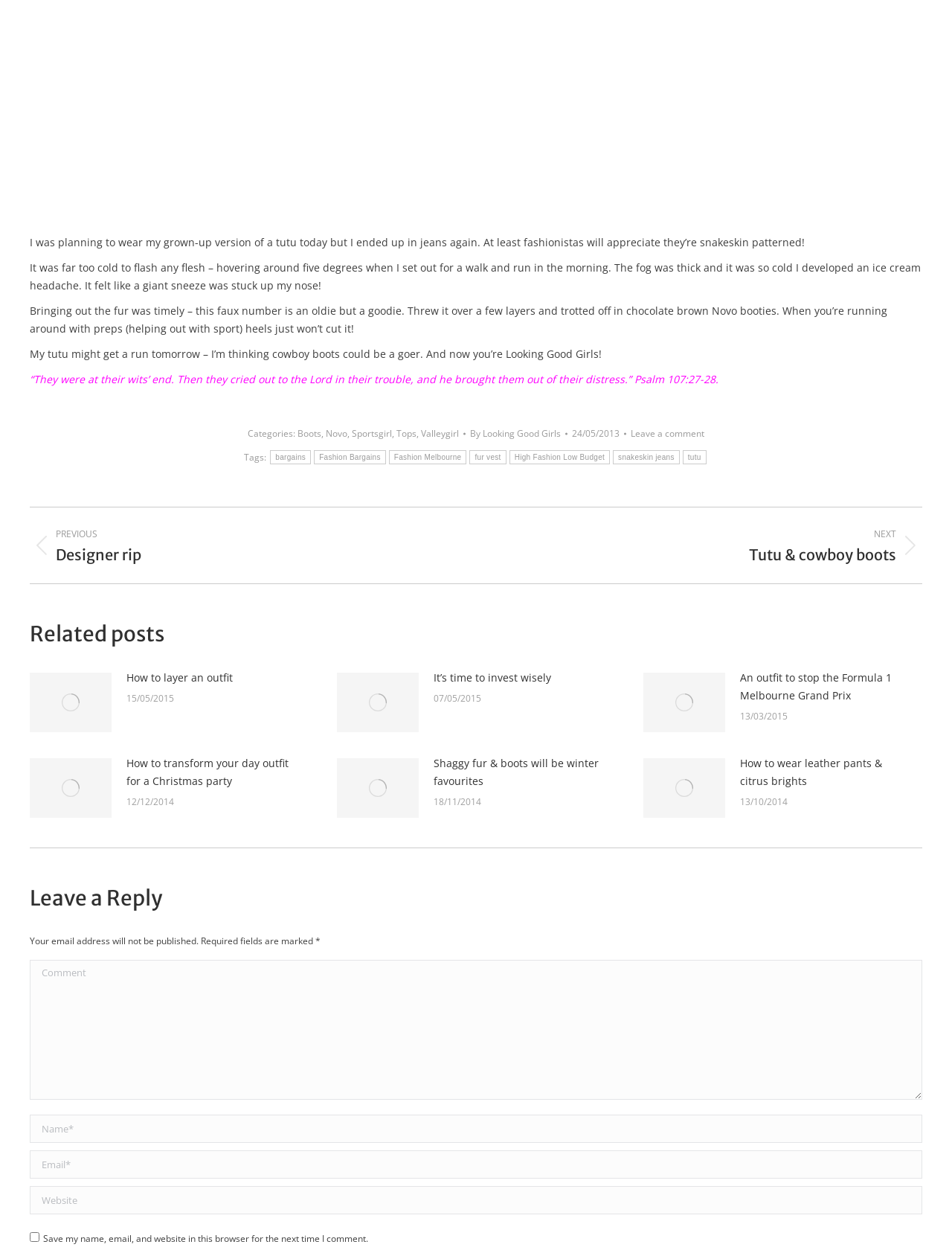Please identify the bounding box coordinates of the clickable area that will allow you to execute the instruction: "Click on the 'Leave a comment' link".

[0.662, 0.339, 0.74, 0.351]